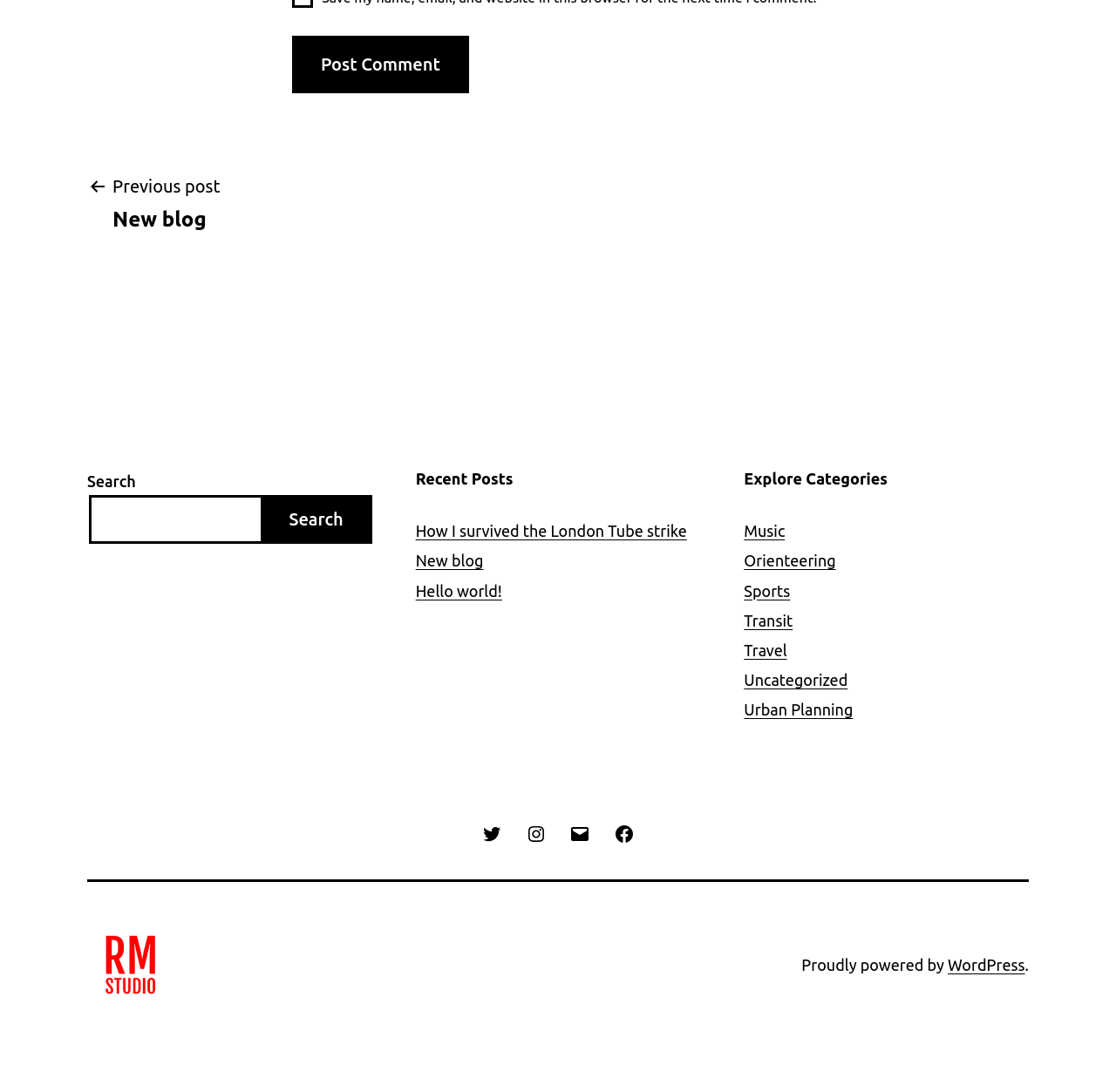Locate the bounding box coordinates of the clickable part needed for the task: "Search for something".

[0.078, 0.453, 0.236, 0.498]